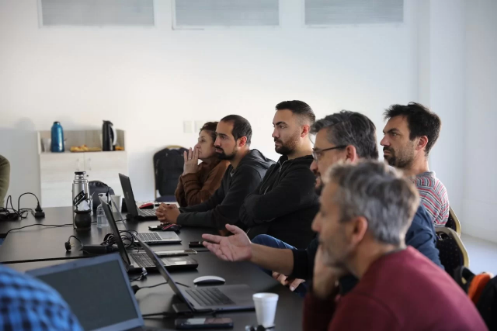Generate an elaborate caption for the given image.

The image captures a focused group of participants during a workshop, likely related to stock assessment techniques. The setting suggests a professional environment, where individuals are gathered around a table equipped with laptops and various devices. 

In the scene, a diverse group of individuals can be seen, each engaged in the discussion. On the left, a woman in a brown top listens attentively with her hands clasped in front of her. In the center, a man in a dark sweater appears to be actively involved in the conversation, gesturing as he speaks, while another man wearing glasses listens thoughtfully. Further along the table, more individuals are seen engaging with their laptops, some with notepads. 

This training workshop, held at the National Institute of Fisheries Research and Development (INIDEP), is part of a series focusing on the CASAL 2 stock assessment method, specifically for assessing Patagonian toothfish populations. The workshop emphasizes collaboration and knowledge-sharing among specialists, funded by contributing companies associated with fisheries improvement projects.